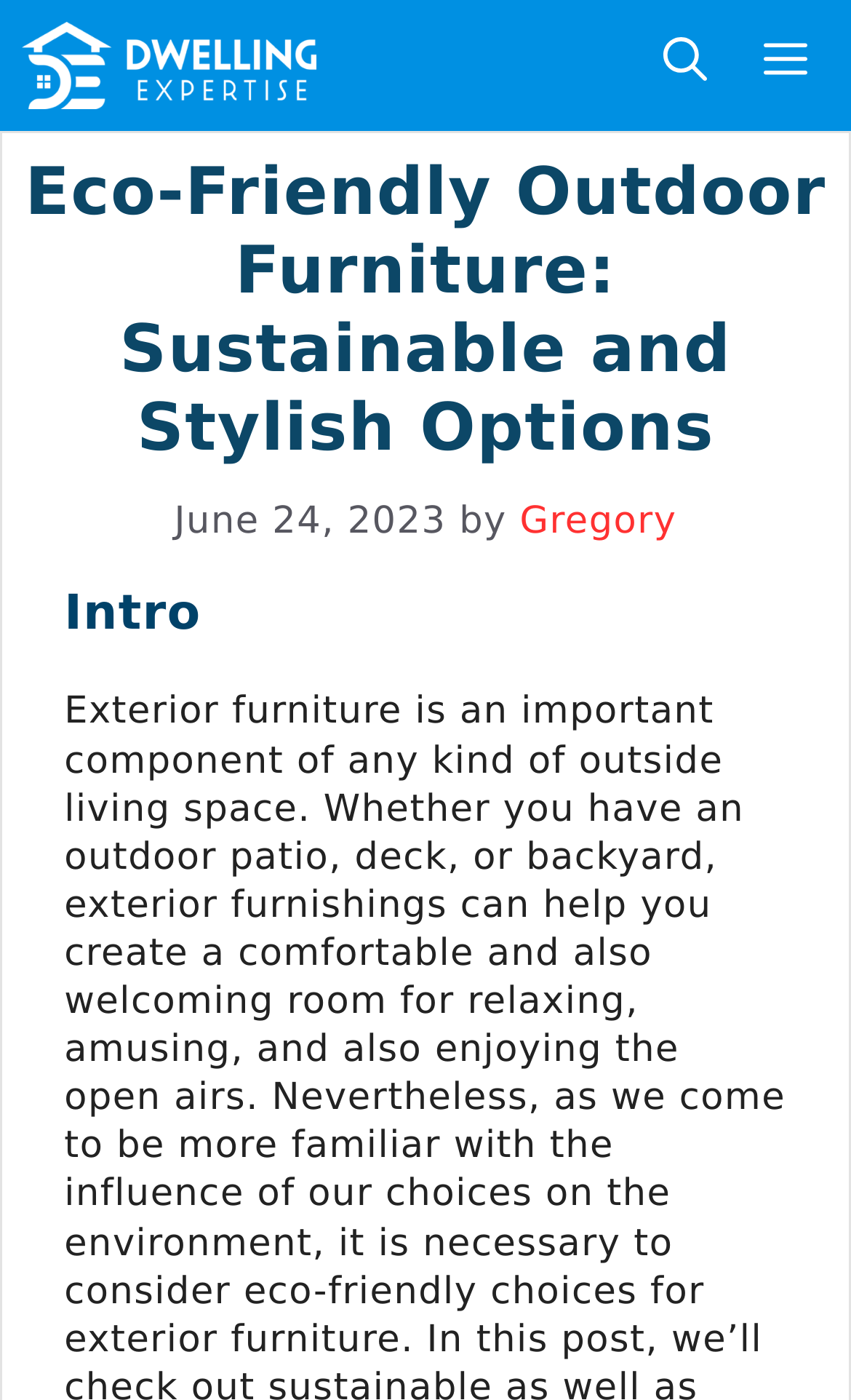What is the name of the website?
Refer to the image and provide a concise answer in one word or phrase.

Dwelling Expertise